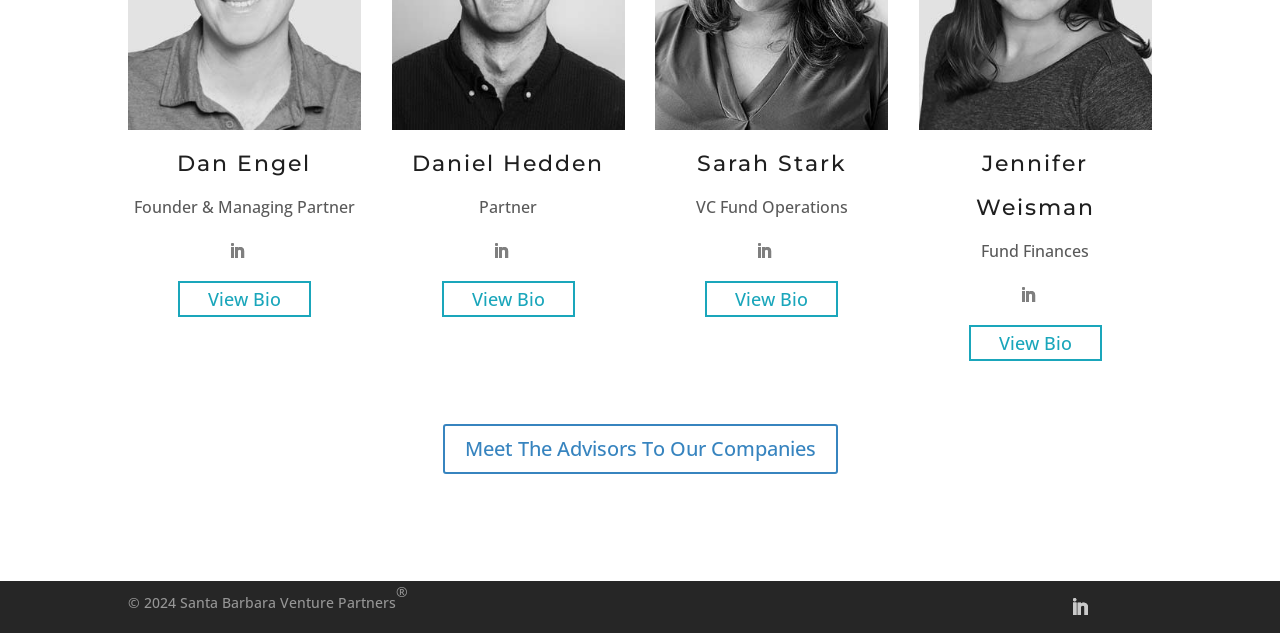Answer the following inquiry with a single word or phrase:
What is the position of Sarah Stark?

VC Fund Operations